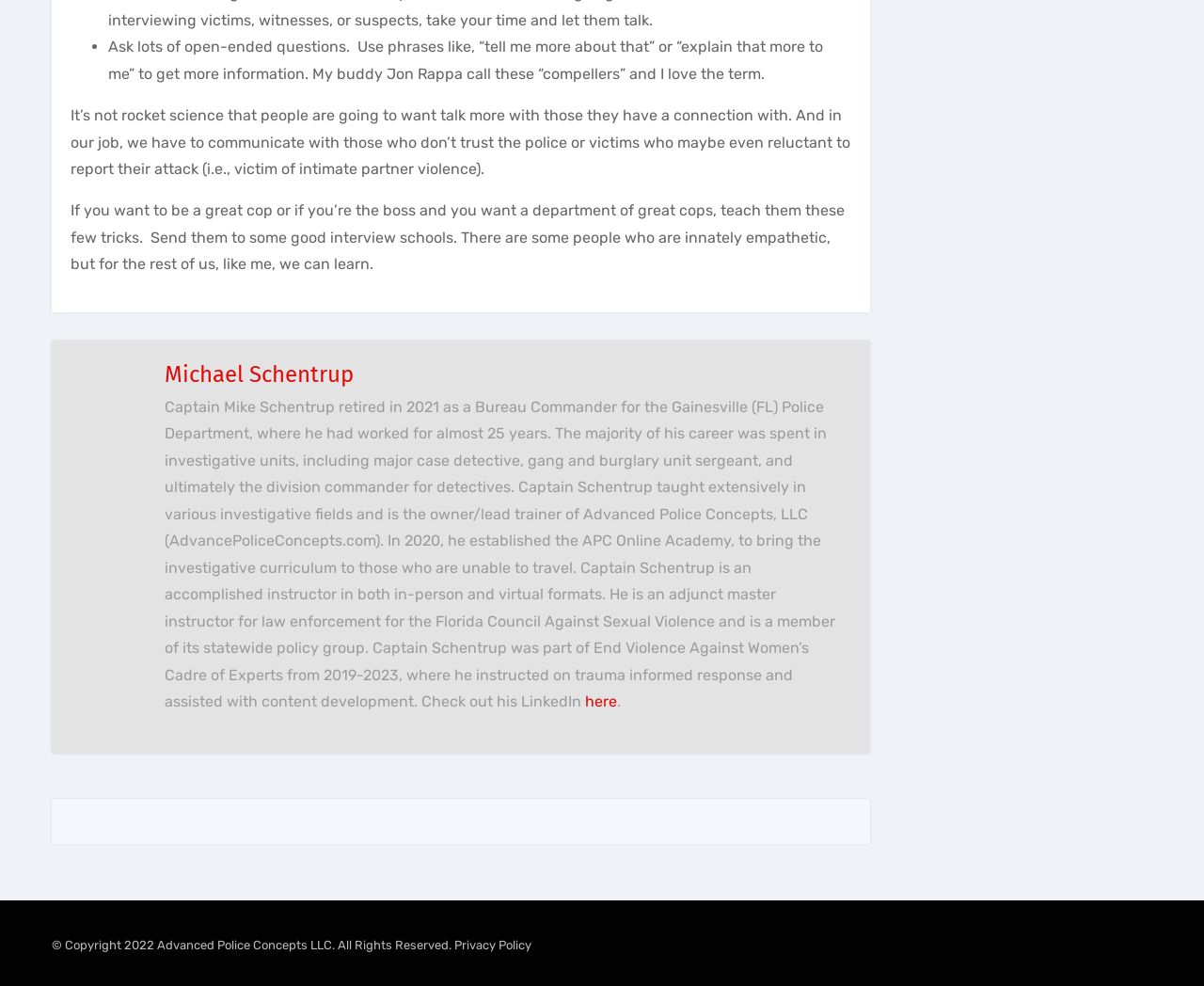What is the purpose of the APC Online Academy?
Based on the screenshot, provide your answer in one word or phrase.

To bring investigative curriculum to those who cannot travel